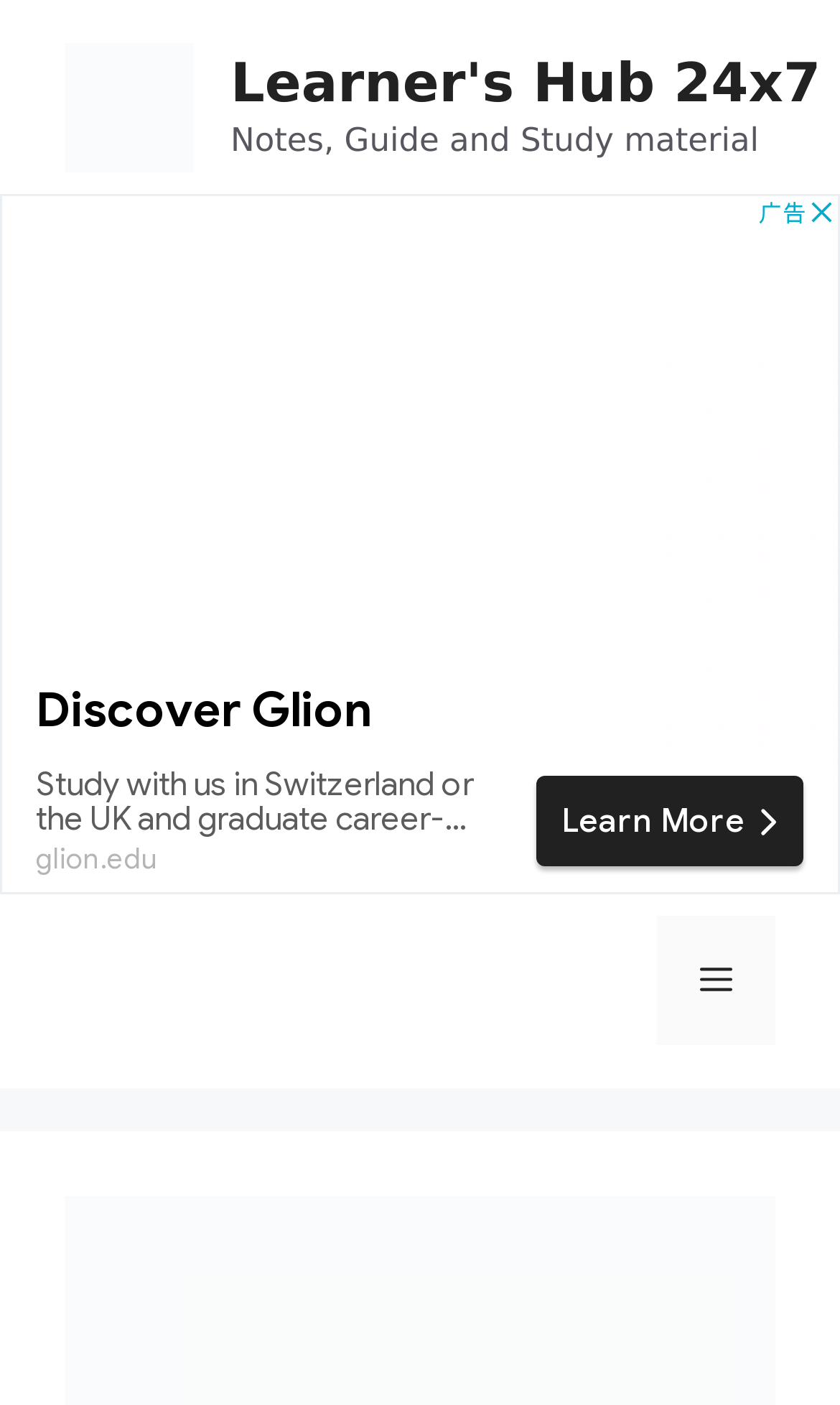Describe all the key features and sections of the webpage thoroughly.

The webpage is about the Magadha Empire, with a focus on its rise and growth. At the top of the page, there is a banner that spans the entire width, taking up about 77.5% of the page's height. Within this banner, there are two links to "Learner's Hub 24x7" on the left and right sides, respectively, with an image of the hub's logo on the left. Below the logo, there is a static text that reads "Notes, Guide and Study material".

Below the banner, there is an iframe that takes up about 50% of the page's height, which appears to be an advertisement. To the right of the advertisement, there is a mobile toggle navigation button labeled "Menu", which is not expanded.

The overall structure of the page suggests that the main content of the webpage is likely to be below the advertisement and navigation elements, although the exact content is not described in the provided accessibility tree.